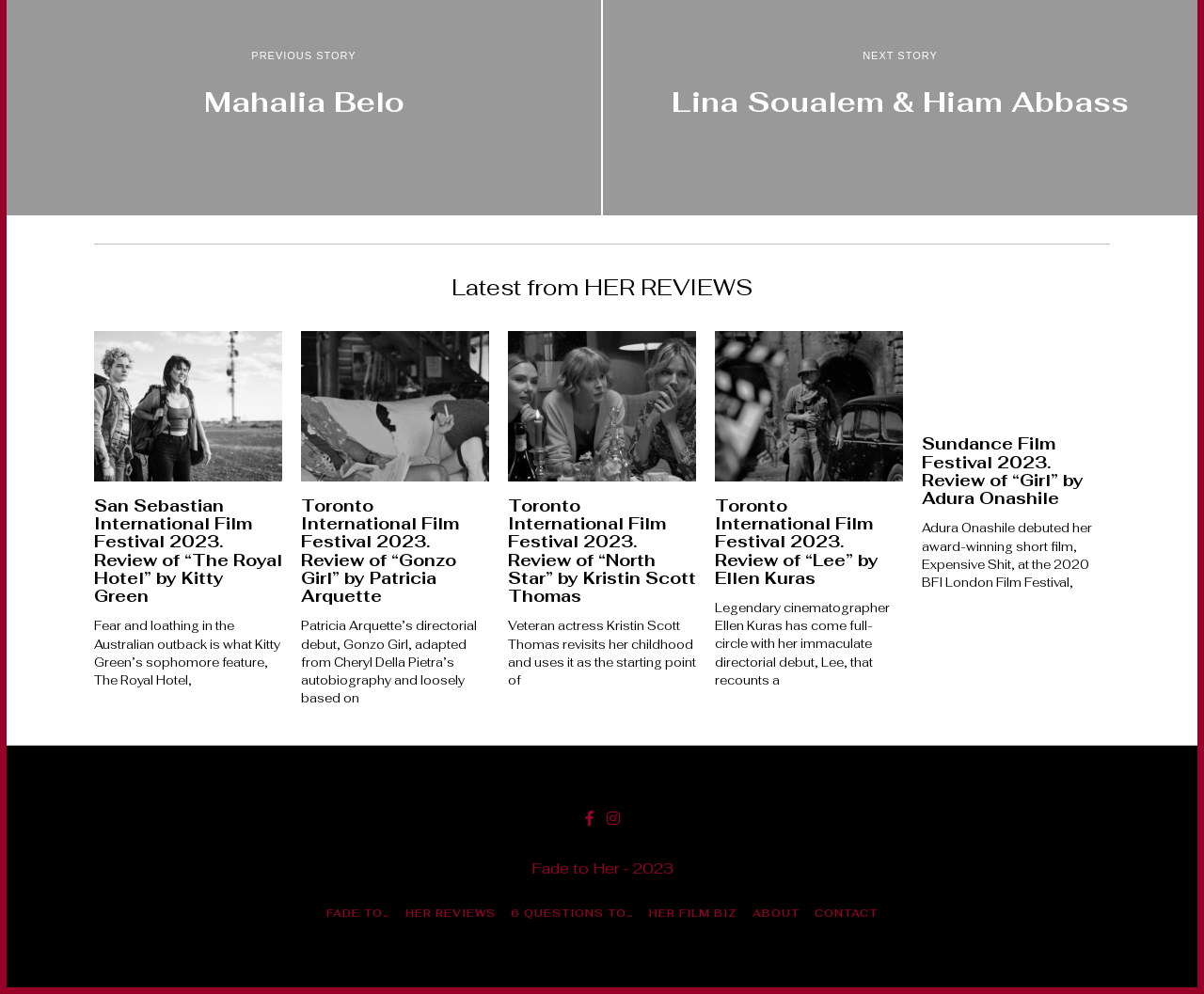Identify the bounding box coordinates for the UI element mentioned here: "title="Instagram"". Provide the coordinates as four float values between 0 and 1, i.e., [left, top, right, bottom].

[0.5, 0.812, 0.518, 0.835]